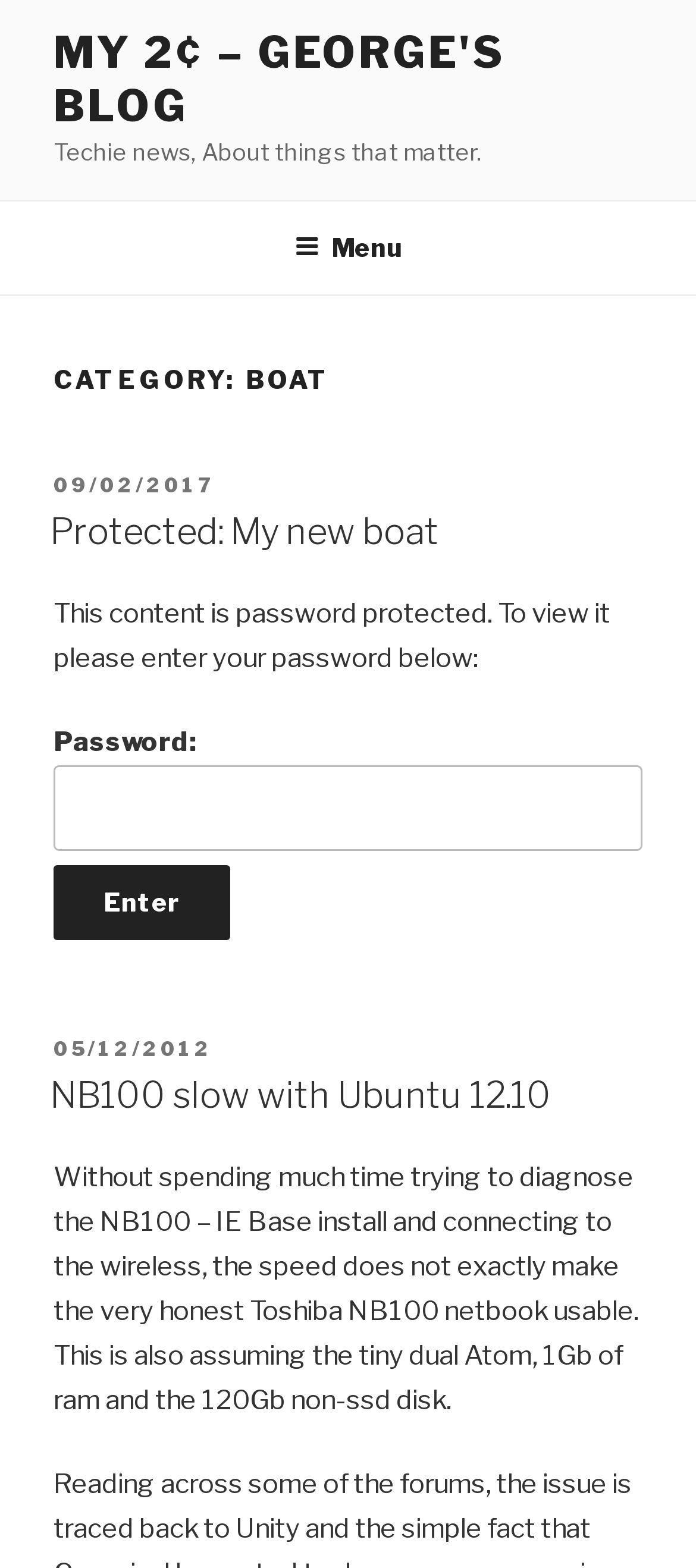How many blog posts are password protected?
Based on the image, answer the question with as much detail as possible.

By examining the article section, we can see that there is a blog post titled 'My new boat' which is password protected, as indicated by the text 'This content is password protected. To view it please enter your password below:'.